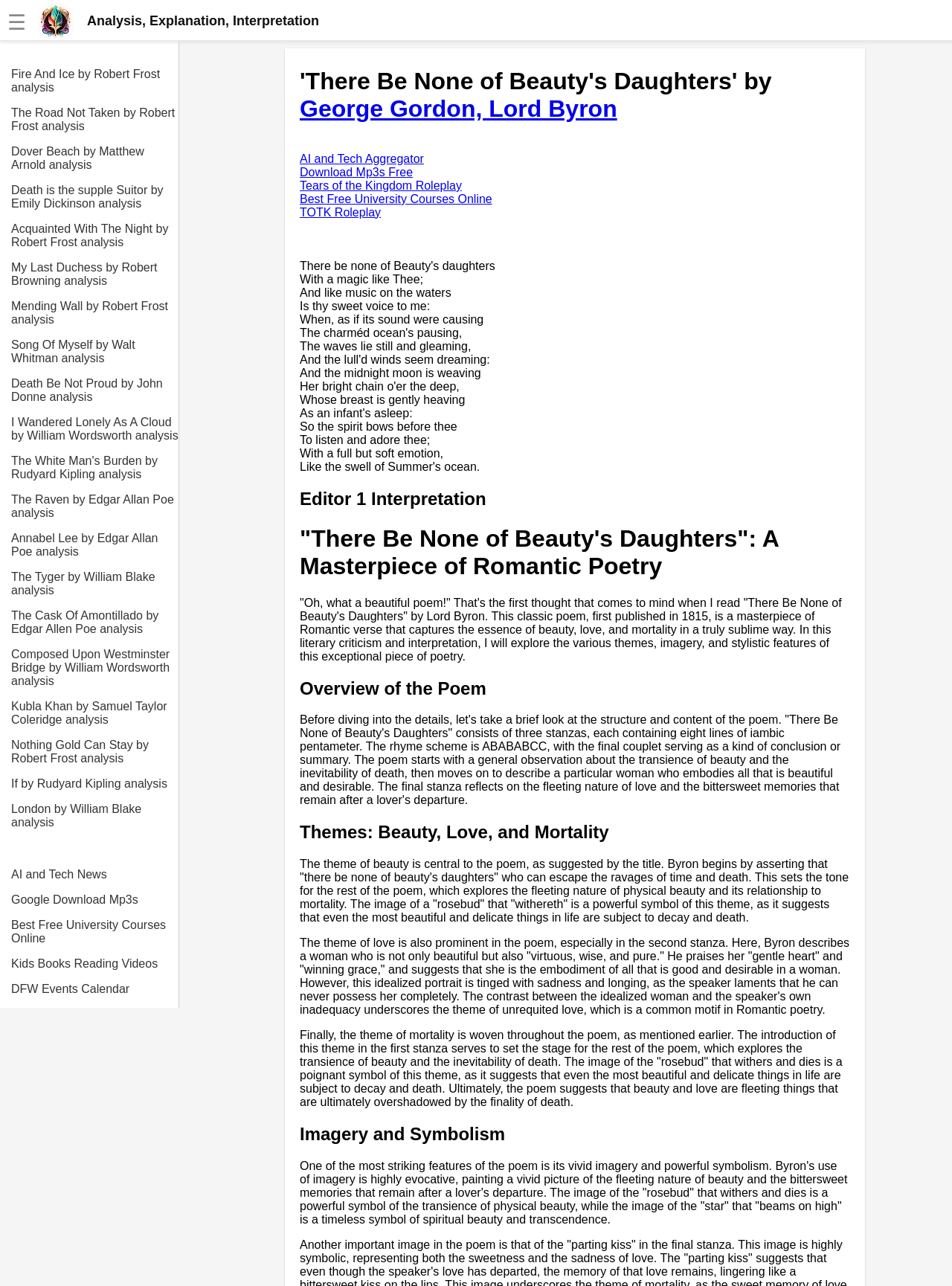Locate the bounding box for the described UI element: "Best Free University Courses Online". Ensure the coordinates are four float numbers between 0 and 1, formatted as [left, top, right, bottom].

[0.012, 0.705, 0.188, 0.735]